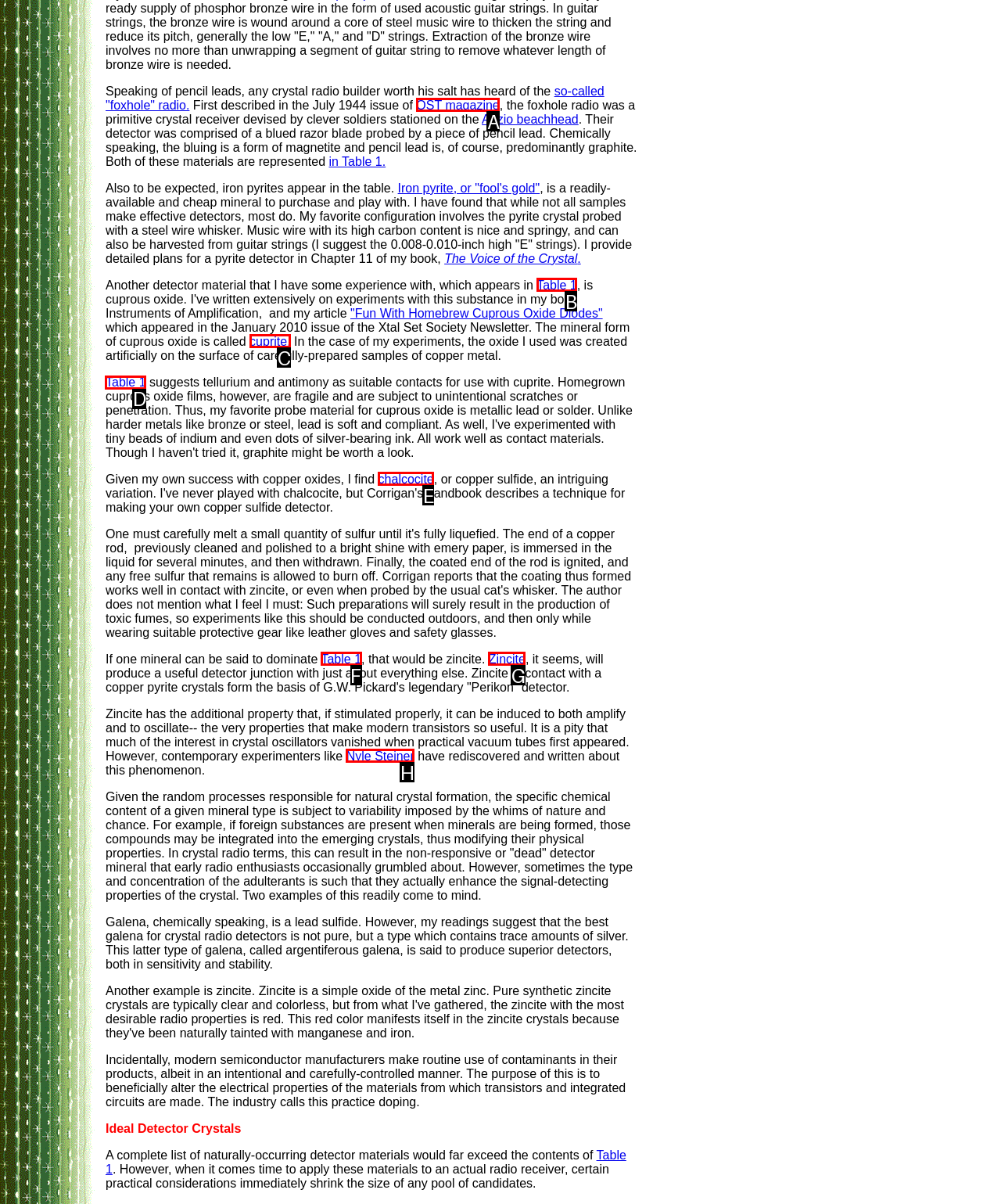Specify which element within the red bounding boxes should be clicked for this task: Explore 'Table 1' Respond with the letter of the correct option.

D